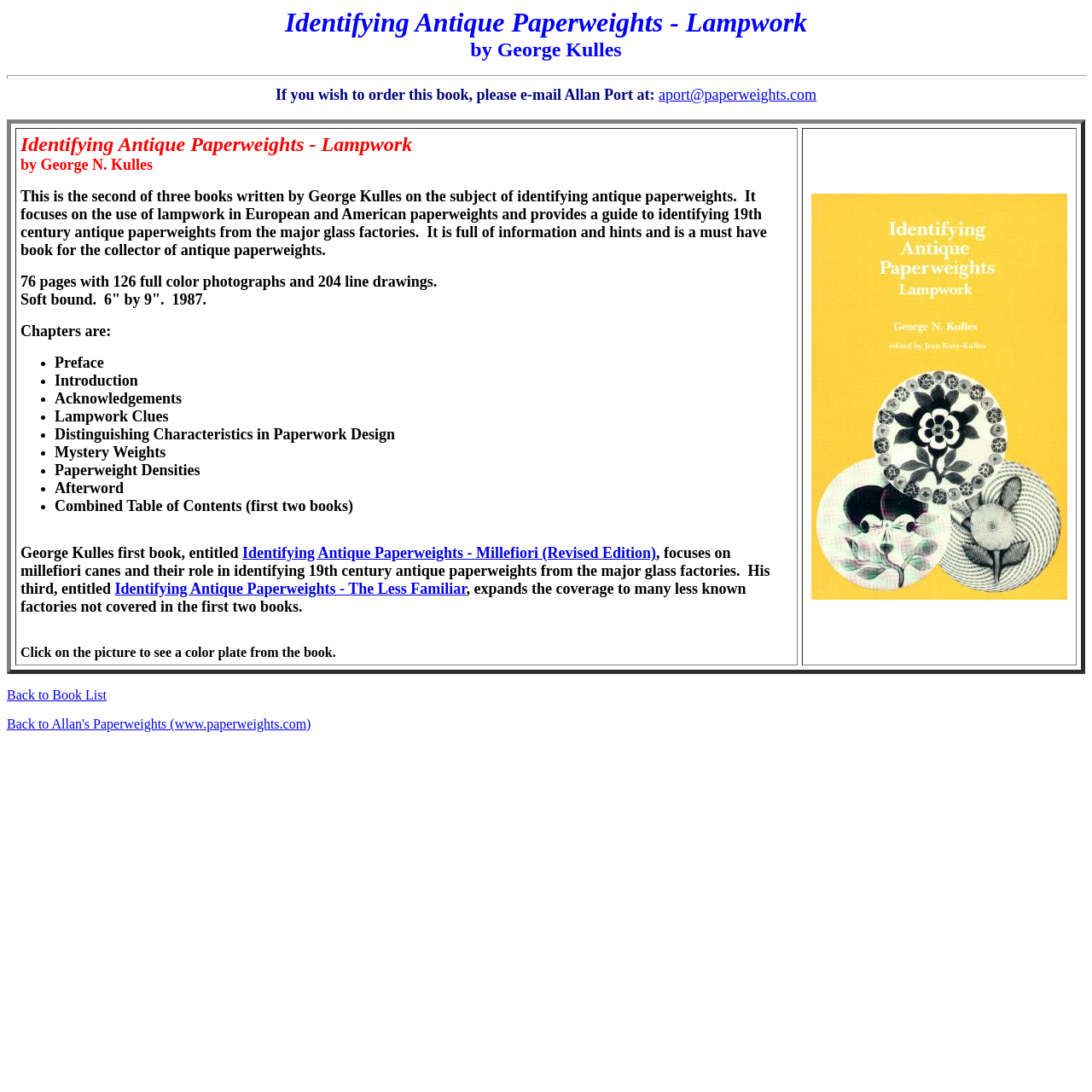Based on the image, provide a detailed response to the question:
How many chapters are in the book?

The chapters of the book are listed in the table, and there are 11 chapters in total, including Preface, Introduction, Acknowledgements, Lampwork Clues, Distinguishing Characteristics in Paperwork Design, Mystery Weights, Paperweight Densities, Afterword, and Combined Table of Contents (first two books).